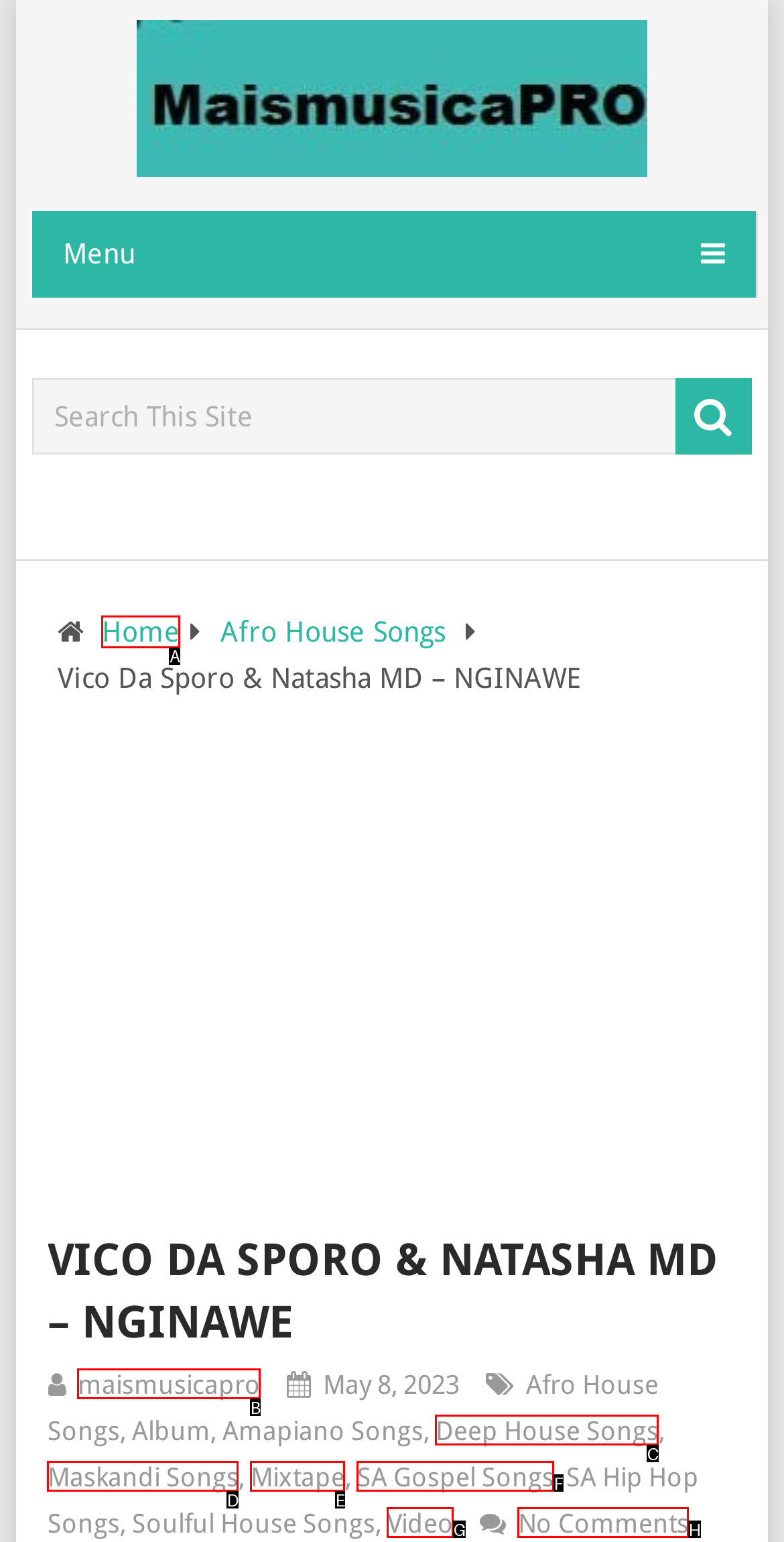Choose the HTML element that corresponds to the description: No Comments
Provide the answer by selecting the letter from the given choices.

H